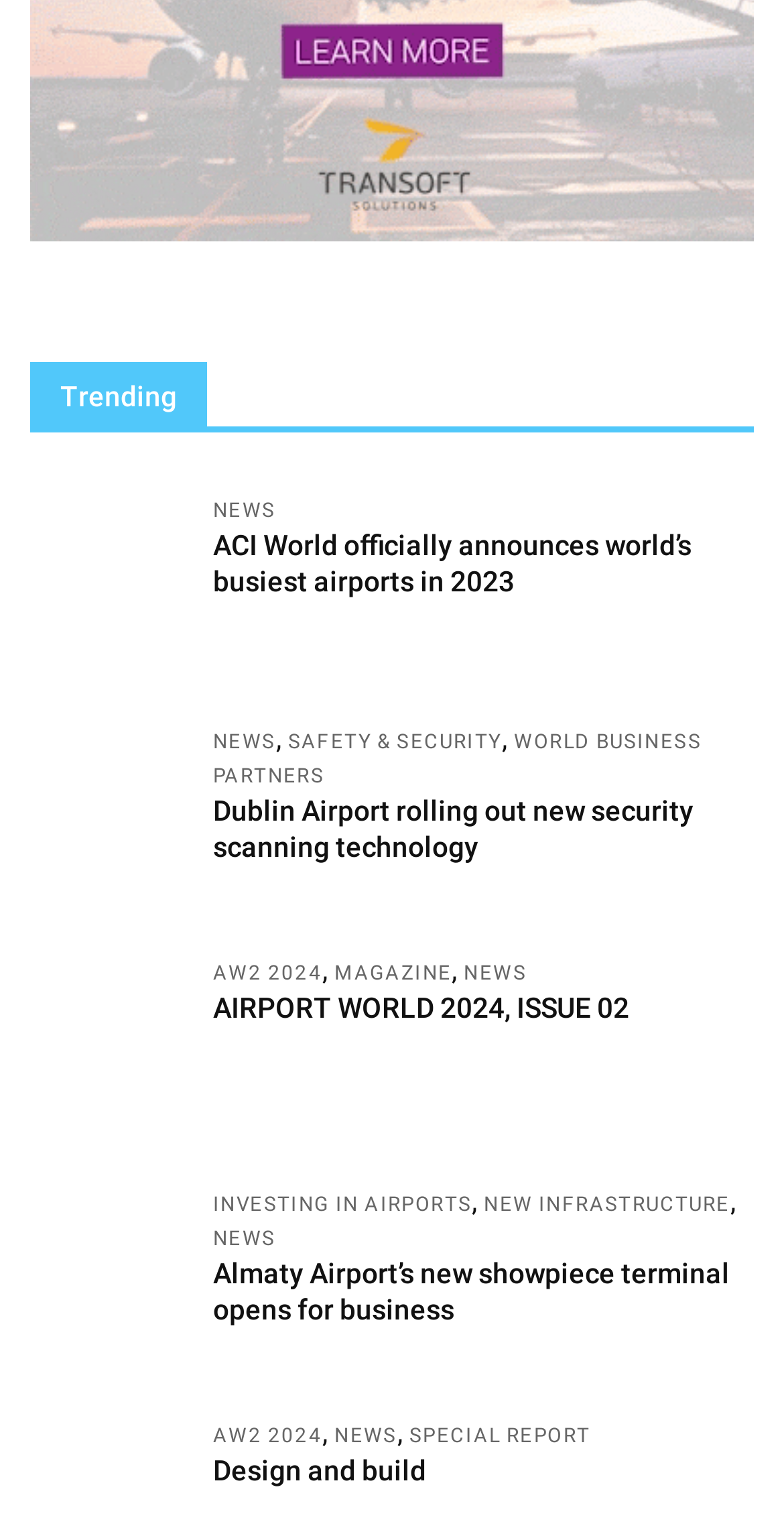Can you specify the bounding box coordinates for the region that should be clicked to fulfill this instruction: "View AIRPORT WORLD 2024, ISSUE 02".

[0.272, 0.649, 0.803, 0.67]